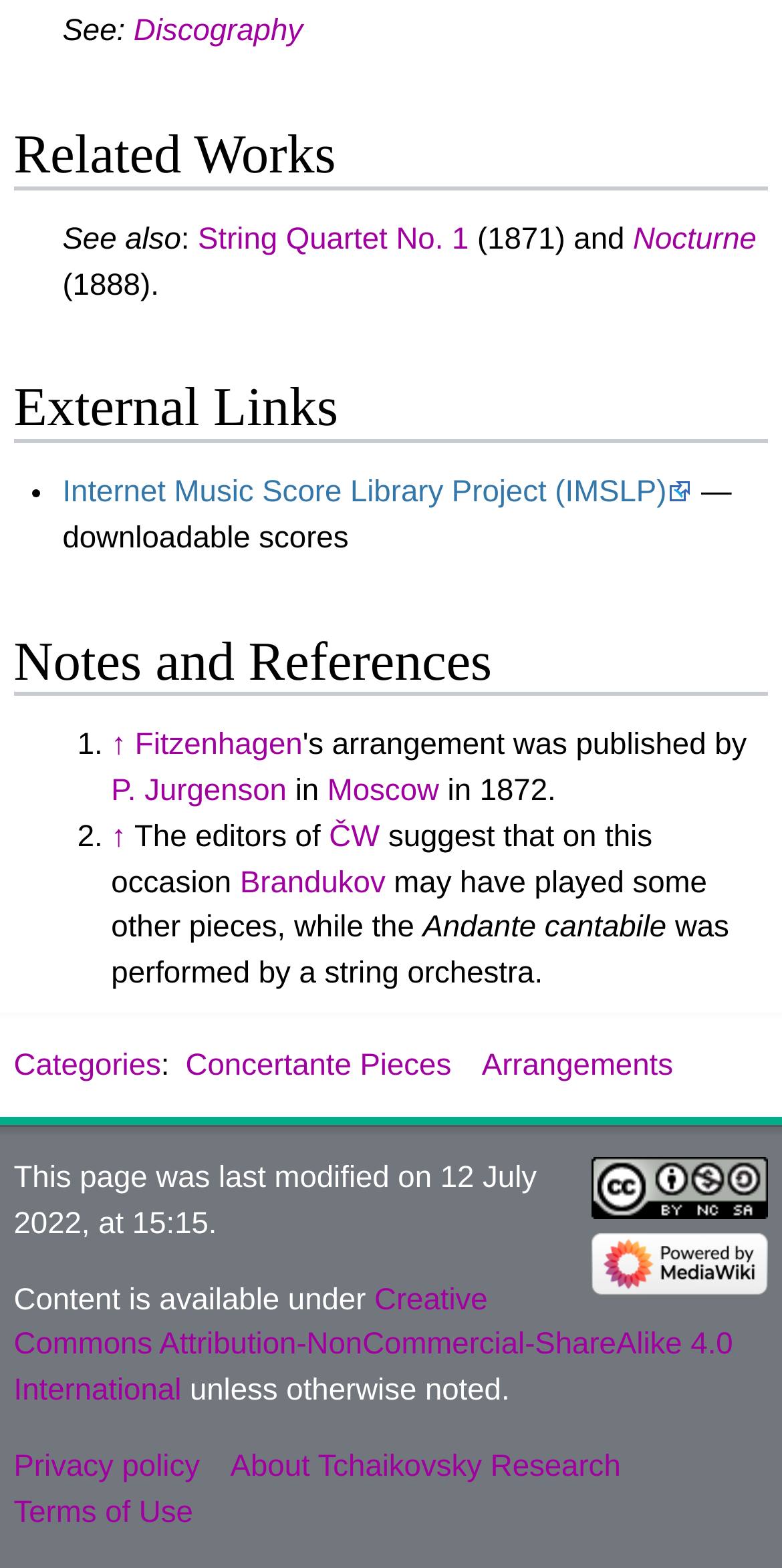Could you indicate the bounding box coordinates of the region to click in order to complete this instruction: "Check out 'Cloud Phones. Meet Stratihost a UniVista Productivity Partner.'".

None